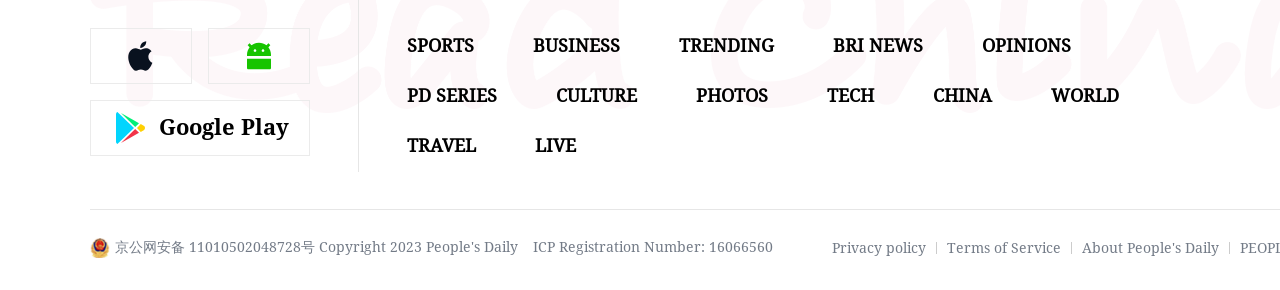What is the name of the app?
Based on the screenshot, provide your answer in one word or phrase.

People's Daily English language App